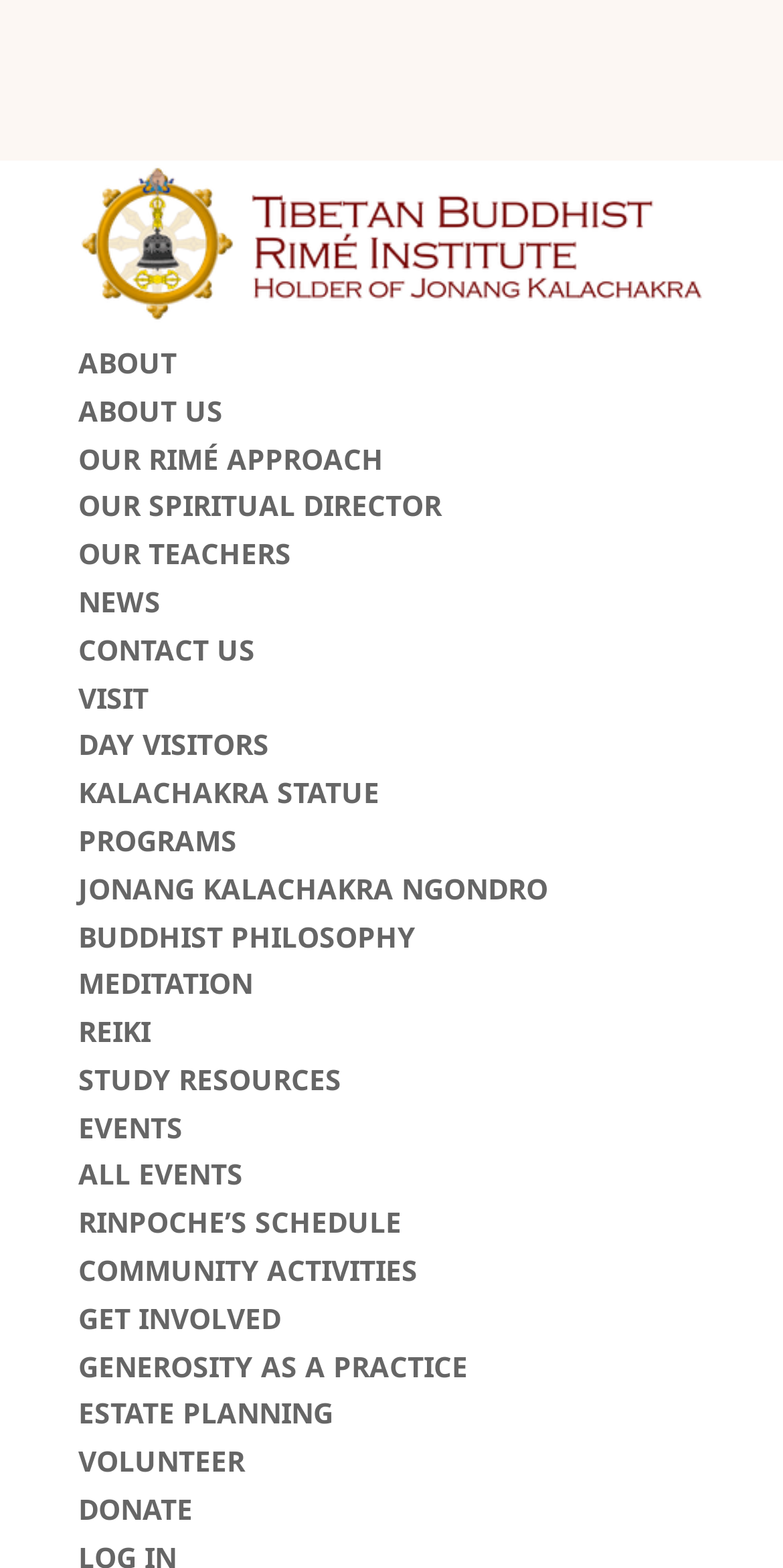Determine the bounding box coordinates of the UI element described by: "Generosity as a Practice".

[0.1, 0.859, 0.597, 0.883]